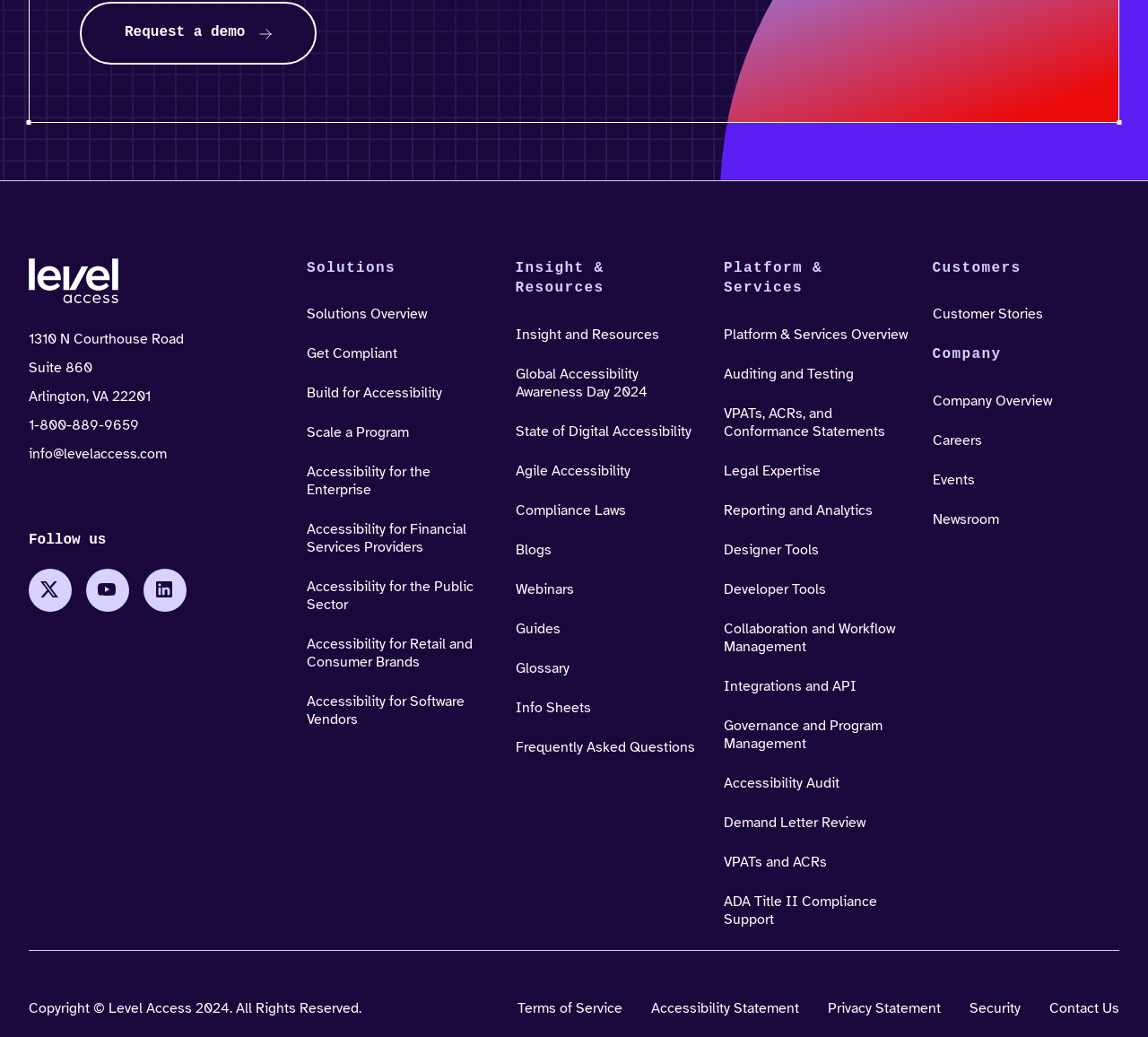Ascertain the bounding box coordinates for the UI element detailed here: "Accessibility for the Public Sector". The coordinates should be provided as [left, top, right, bottom] with each value being a float between 0 and 1.

[0.267, 0.557, 0.412, 0.592]